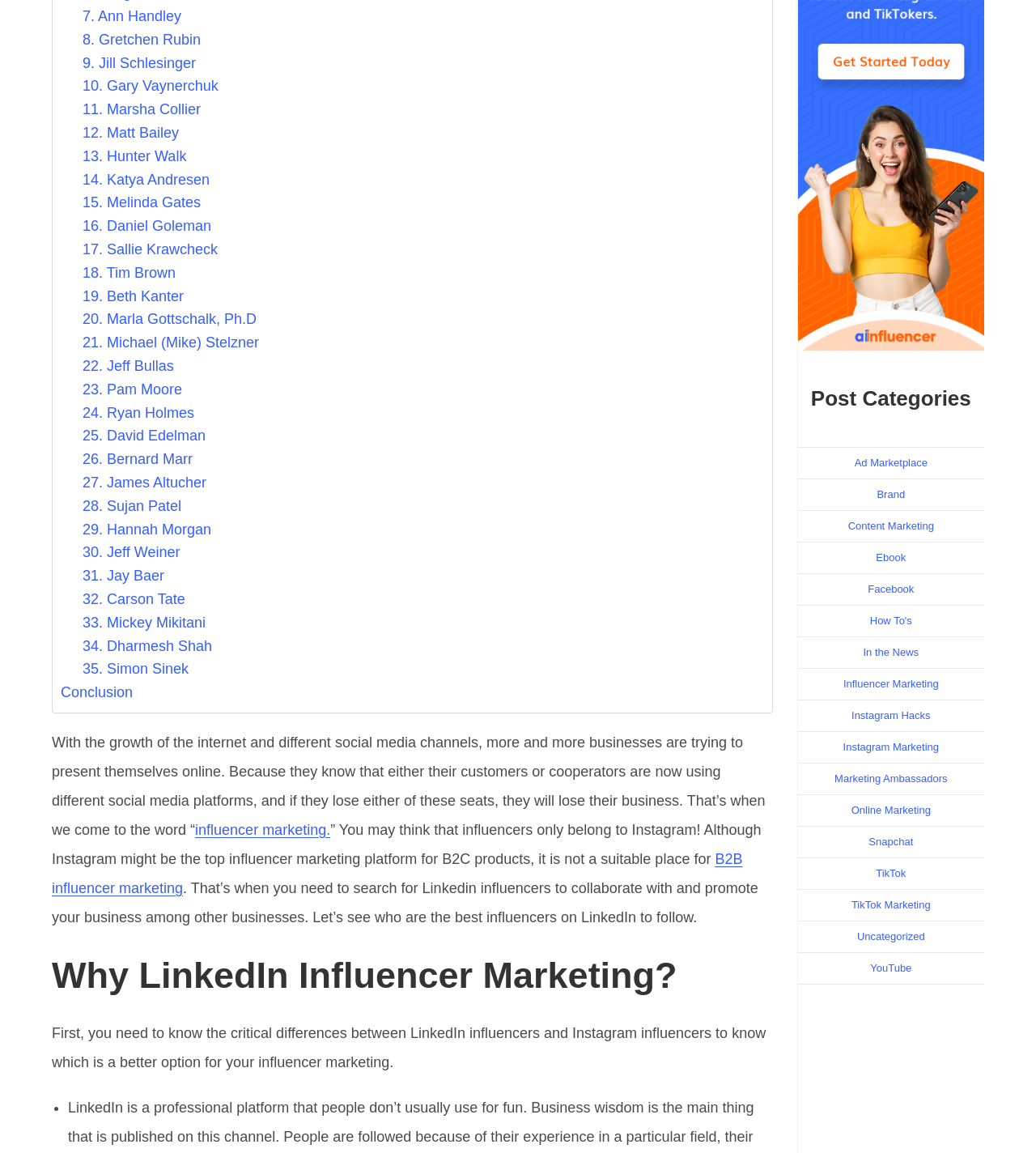Please determine the bounding box coordinates of the element's region to click in order to carry out the following instruction: "Follow the link 'influencer marketing'". The coordinates should be four float numbers between 0 and 1, i.e., [left, top, right, bottom].

[0.188, 0.713, 0.319, 0.727]